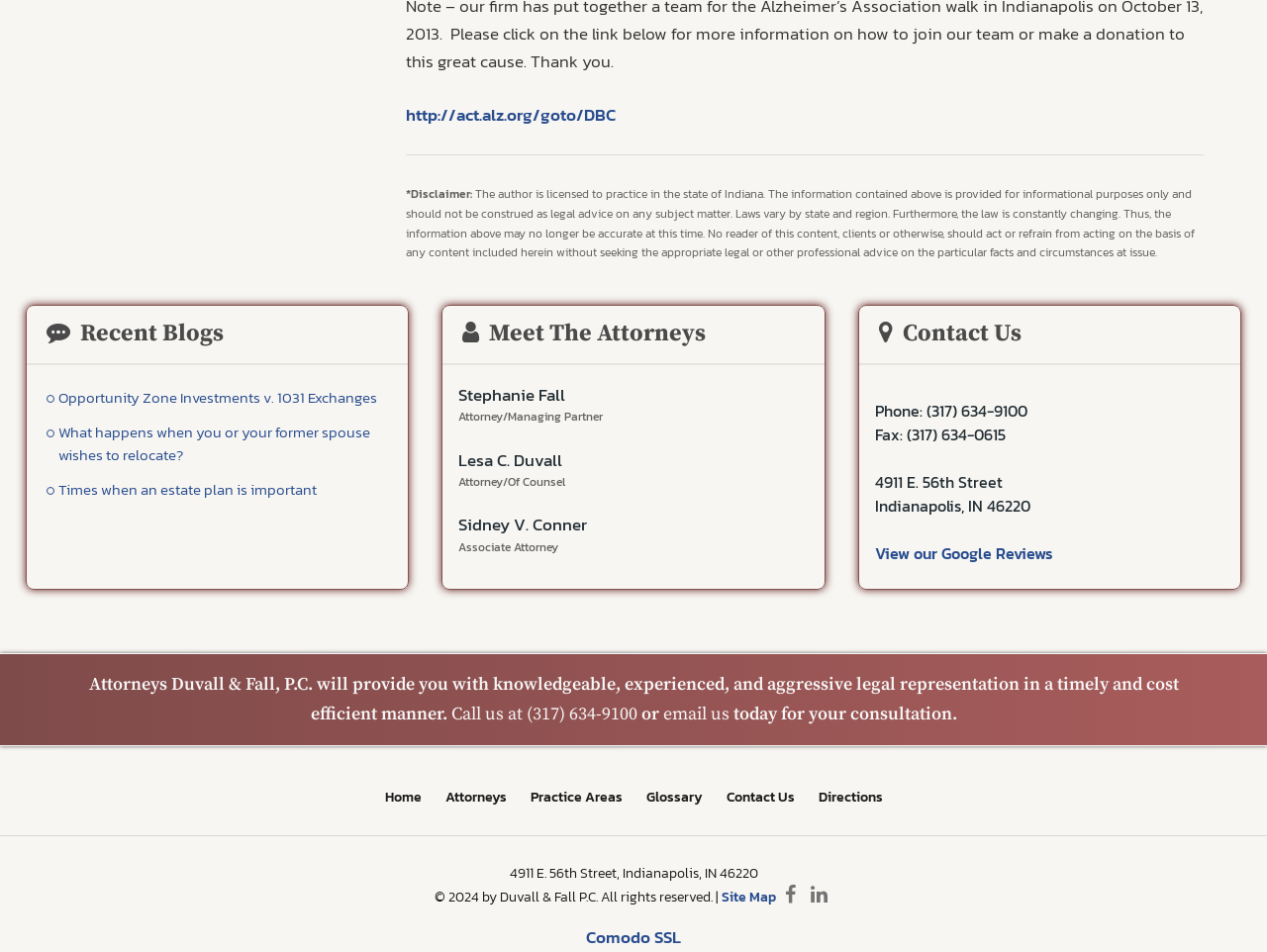Based on what you see in the screenshot, provide a thorough answer to this question: What is the name of the law firm?

I found the name of the law firm by looking at the footer section of the webpage, where it is mentioned as 'Attorneys Duvall & Fall, P.C.'